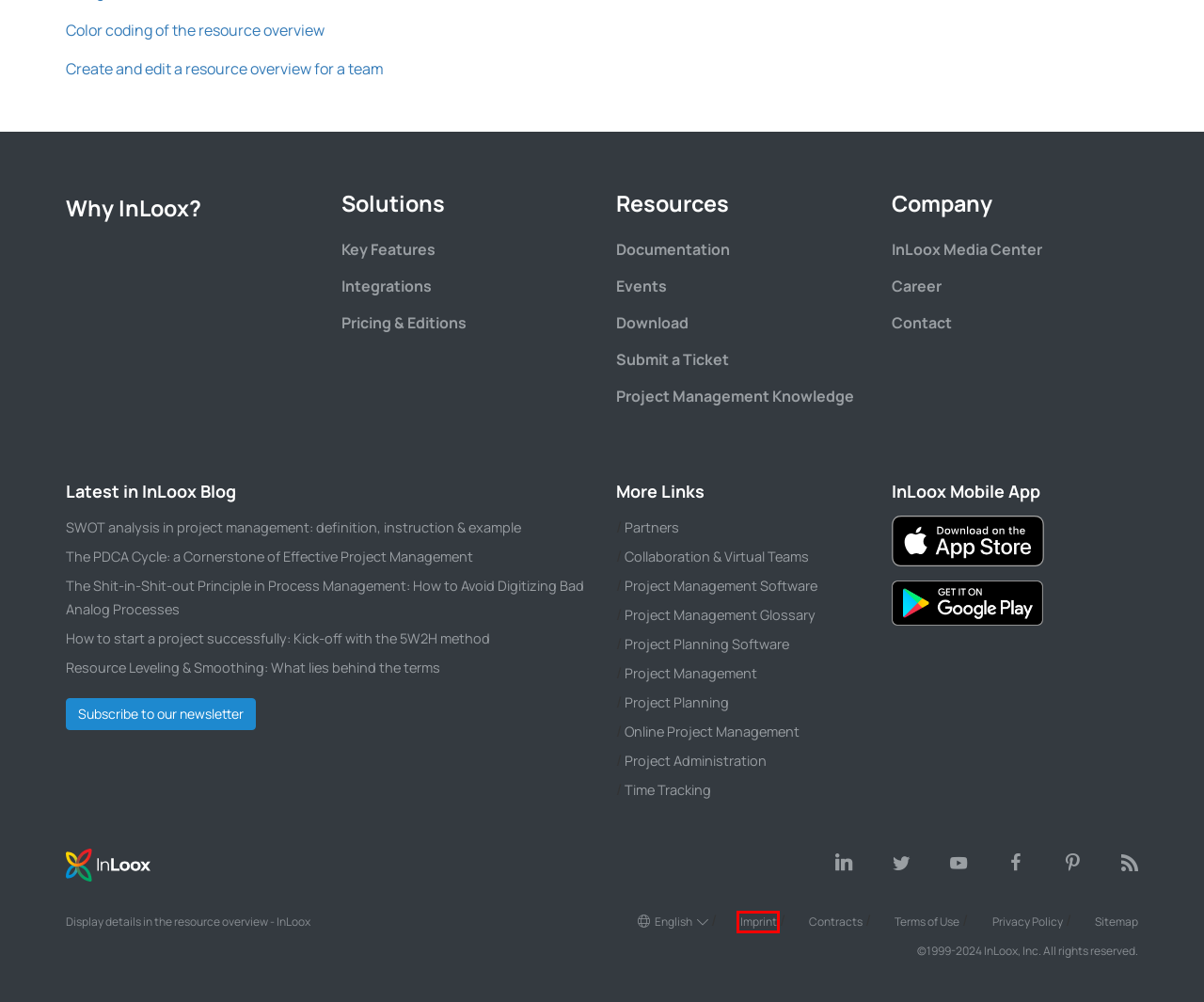You have been given a screenshot of a webpage, where a red bounding box surrounds a UI element. Identify the best matching webpage description for the page that loads after the element in the bounding box is clicked. Options include:
A. Sitemap - InLoox
B. InLoox Imprint
C. InLoox Contracts
D. InLoox | Collaboration Software for Virtual Teams
E. Professional Project Management Software | InLoox
F. Trainings & Events | InLoox
G. Media Center | Press Releases, News, Announcements | InLoox
H. Terms of Use - InLoox

B